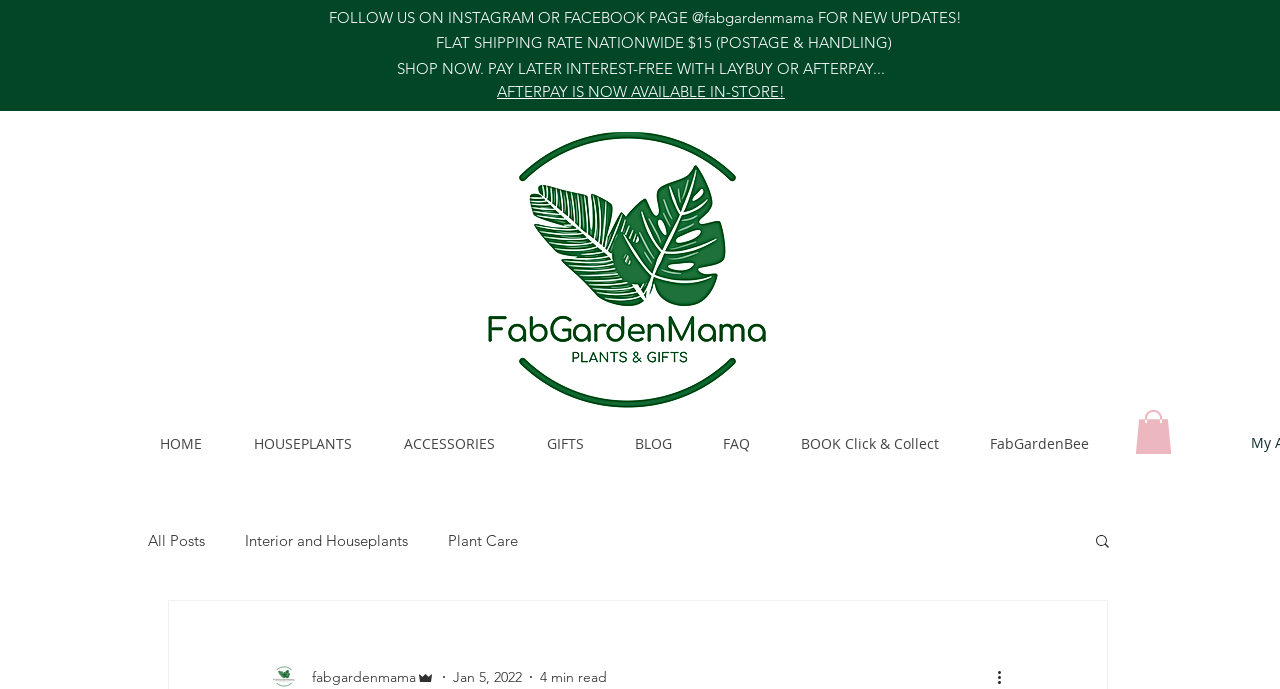Bounding box coordinates should be in the format (top-left x, top-left y, bottom-right x, bottom-right y) and all values should be floating point numbers between 0 and 1. Determine the bounding box coordinate for the UI element described as: Jobs & Tenders

None